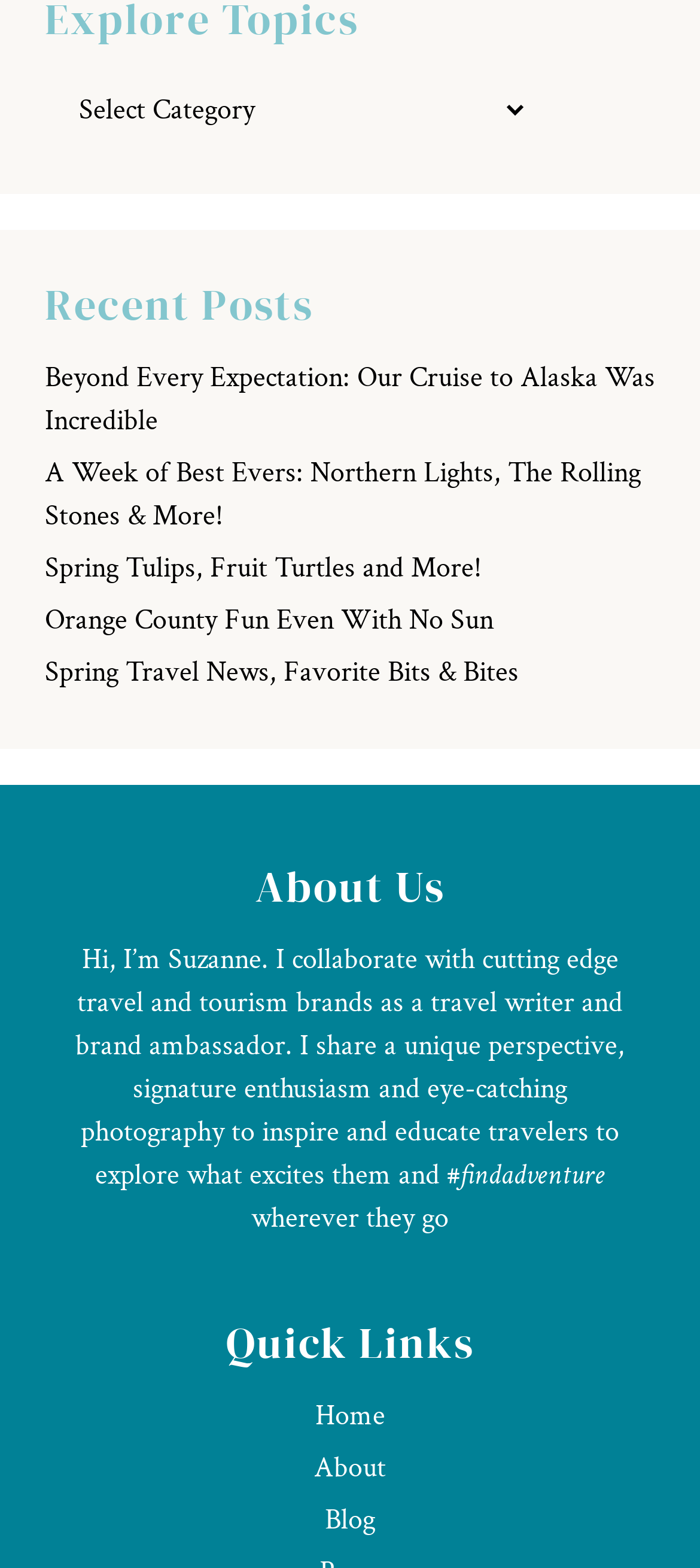Determine the bounding box coordinates of the UI element described by: "About".

[0.449, 0.924, 0.551, 0.948]